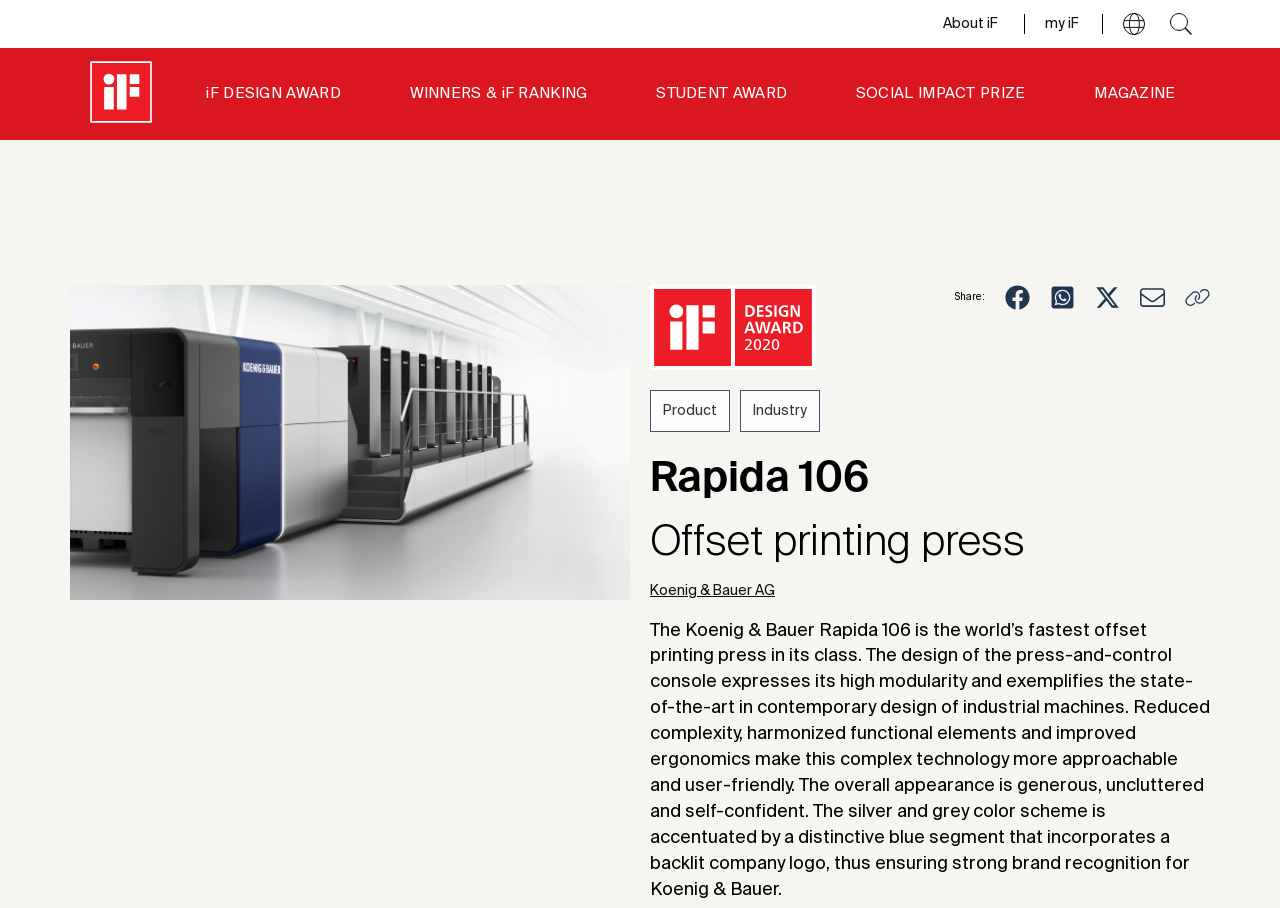Find the bounding box coordinates of the clickable area that will achieve the following instruction: "Click the 'About iF' link".

[0.737, 0.015, 0.779, 0.034]